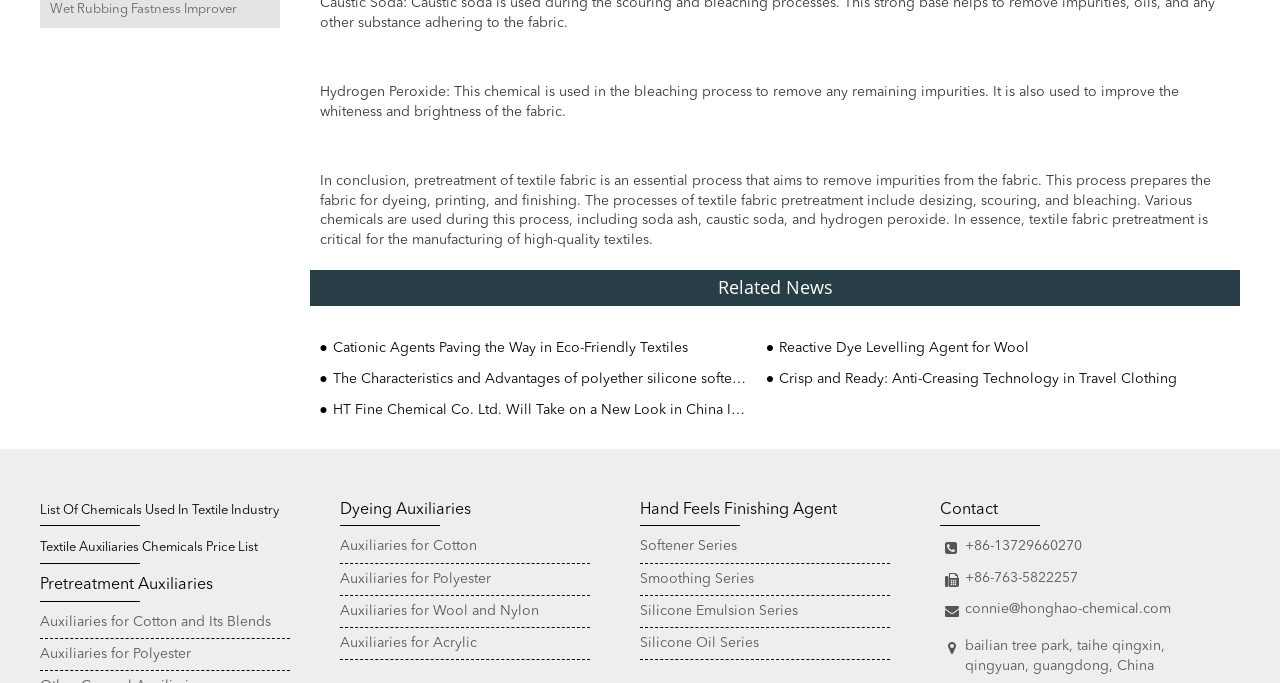Please find the bounding box coordinates for the clickable element needed to perform this instruction: "Read about Cationic Agents Paving the Way in Eco-Friendly Textiles".

[0.249, 0.491, 0.584, 0.522]